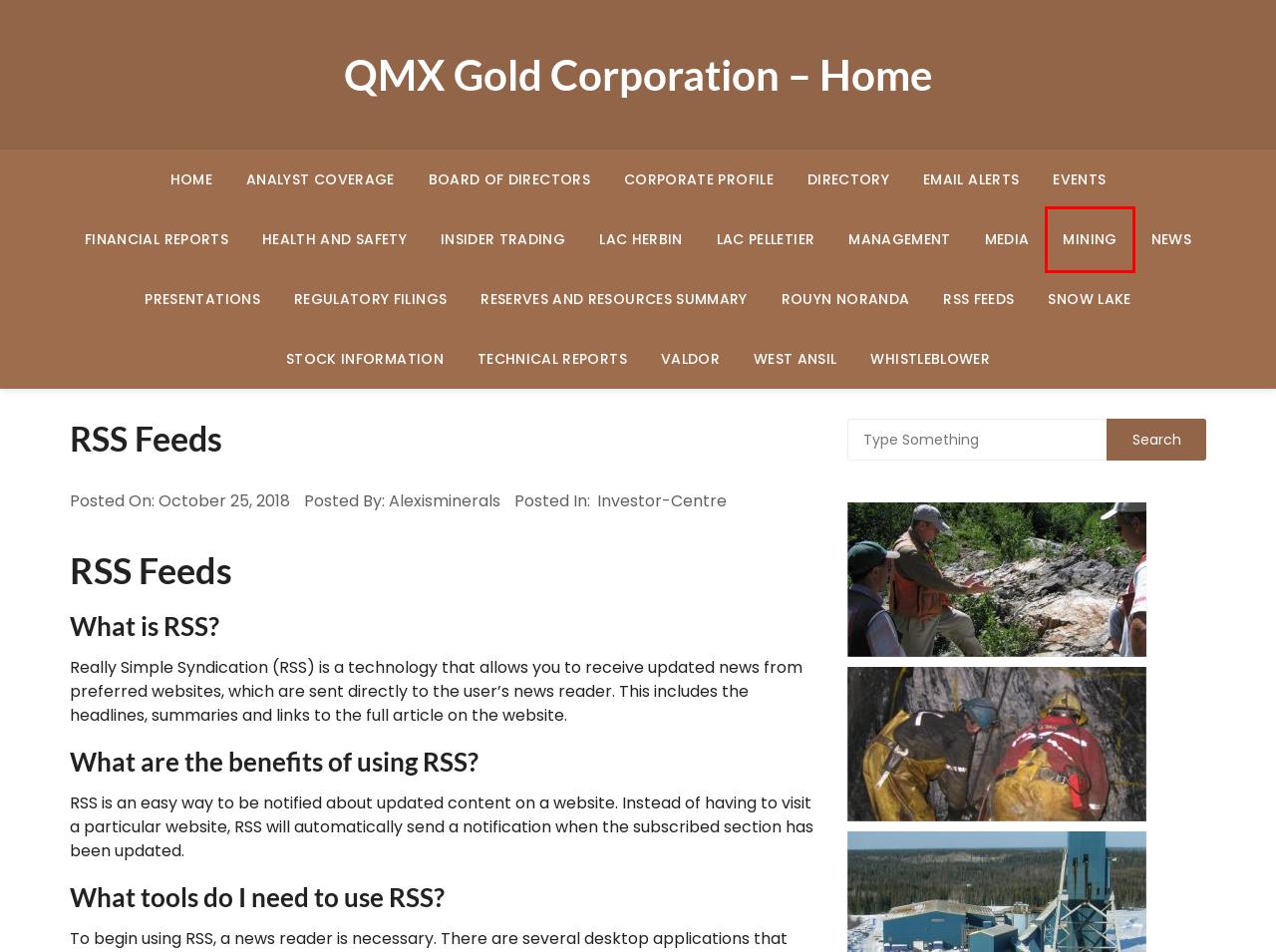You are provided with a screenshot of a webpage that has a red bounding box highlighting a UI element. Choose the most accurate webpage description that matches the new webpage after clicking the highlighted element. Here are your choices:
A. Mining - QMX Gold Corporation - Home
B. Media - QMX Gold Corporation - Home
C. Lac Herbin - QMX Gold Corporation - Home
D. Stock Information - QMX Gold Corporation - Home
E. Management - QMX Gold Corporation - Home
F. Directory - QMX Gold Corporation - Home
G. Investor-Centre Archives - QMX Gold Corporation - Home
H. Valdor - QMX Gold Corporation - Home

A